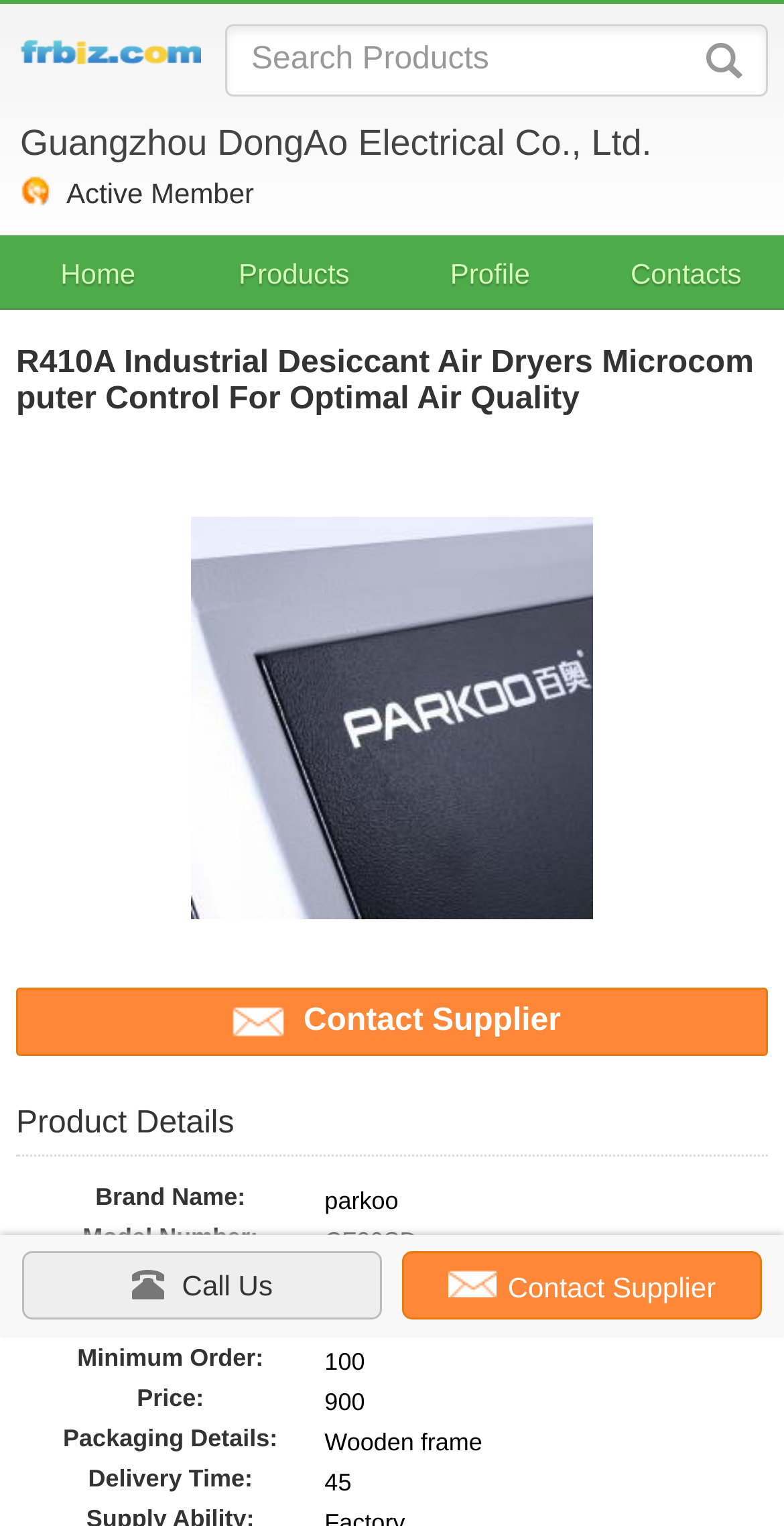Find and specify the bounding box coordinates that correspond to the clickable region for the instruction: "Search for products".

[0.287, 0.016, 0.979, 0.063]